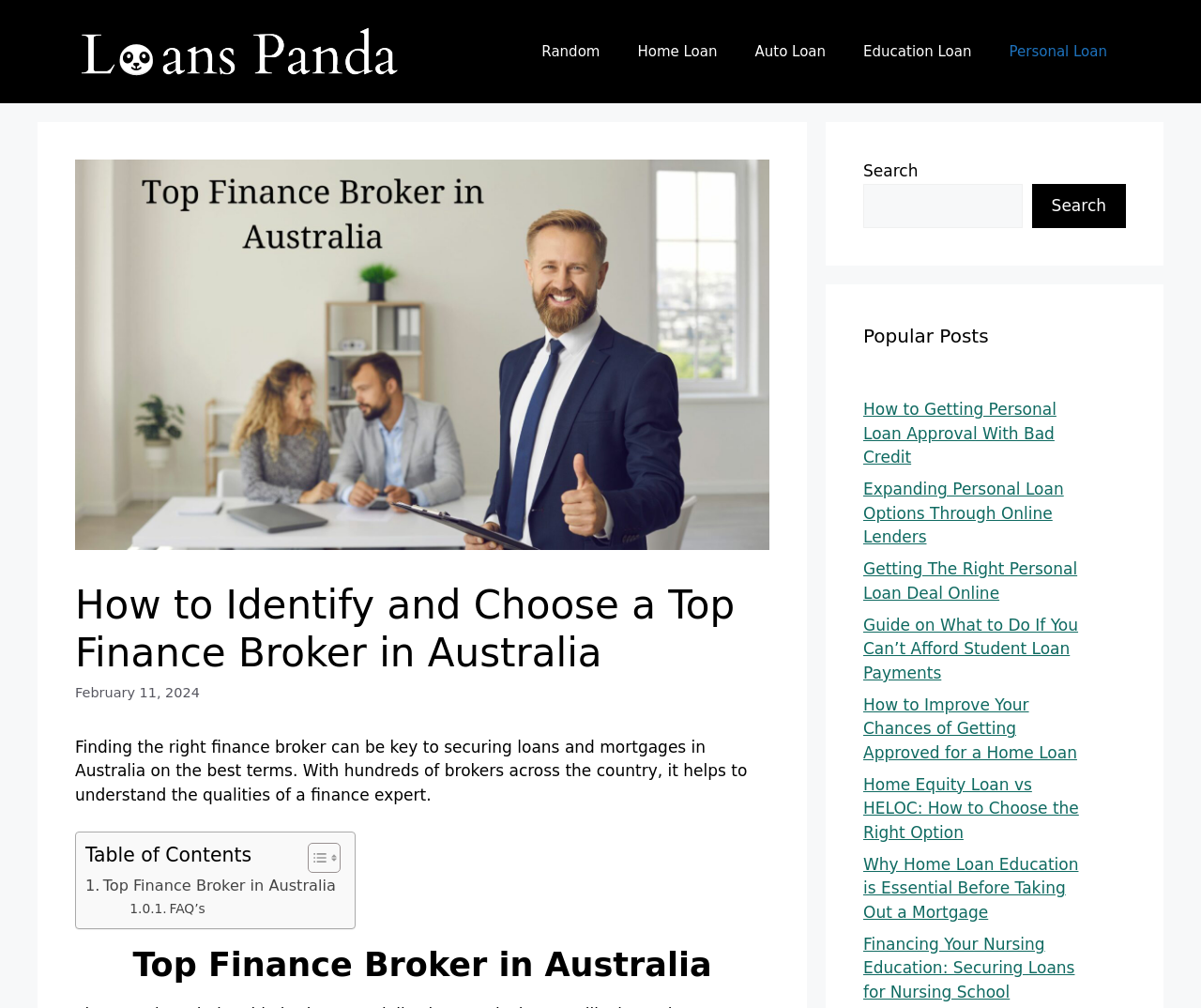What is the main topic of this webpage?
Please provide a comprehensive and detailed answer to the question.

Based on the webpage's content, especially the heading 'How to Identify and Choose a Top Finance Broker in Australia' and the text 'Finding the right finance broker can be key to securing loans and mortgages in Australia on the best terms.', it is clear that the main topic of this webpage is related to finance brokers.